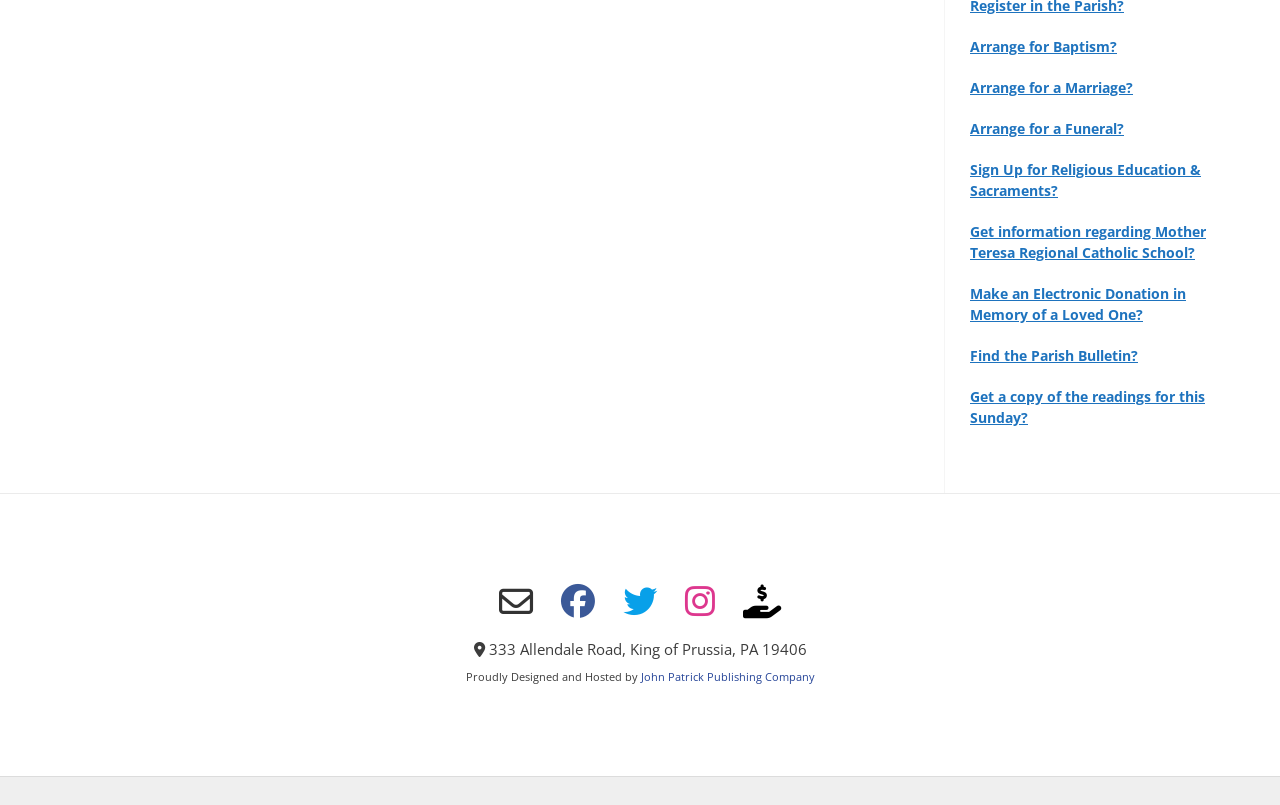Locate the bounding box coordinates for the element described below: "Book you visit >>". The coordinates must be four float values between 0 and 1, formatted as [left, top, right, bottom].

None